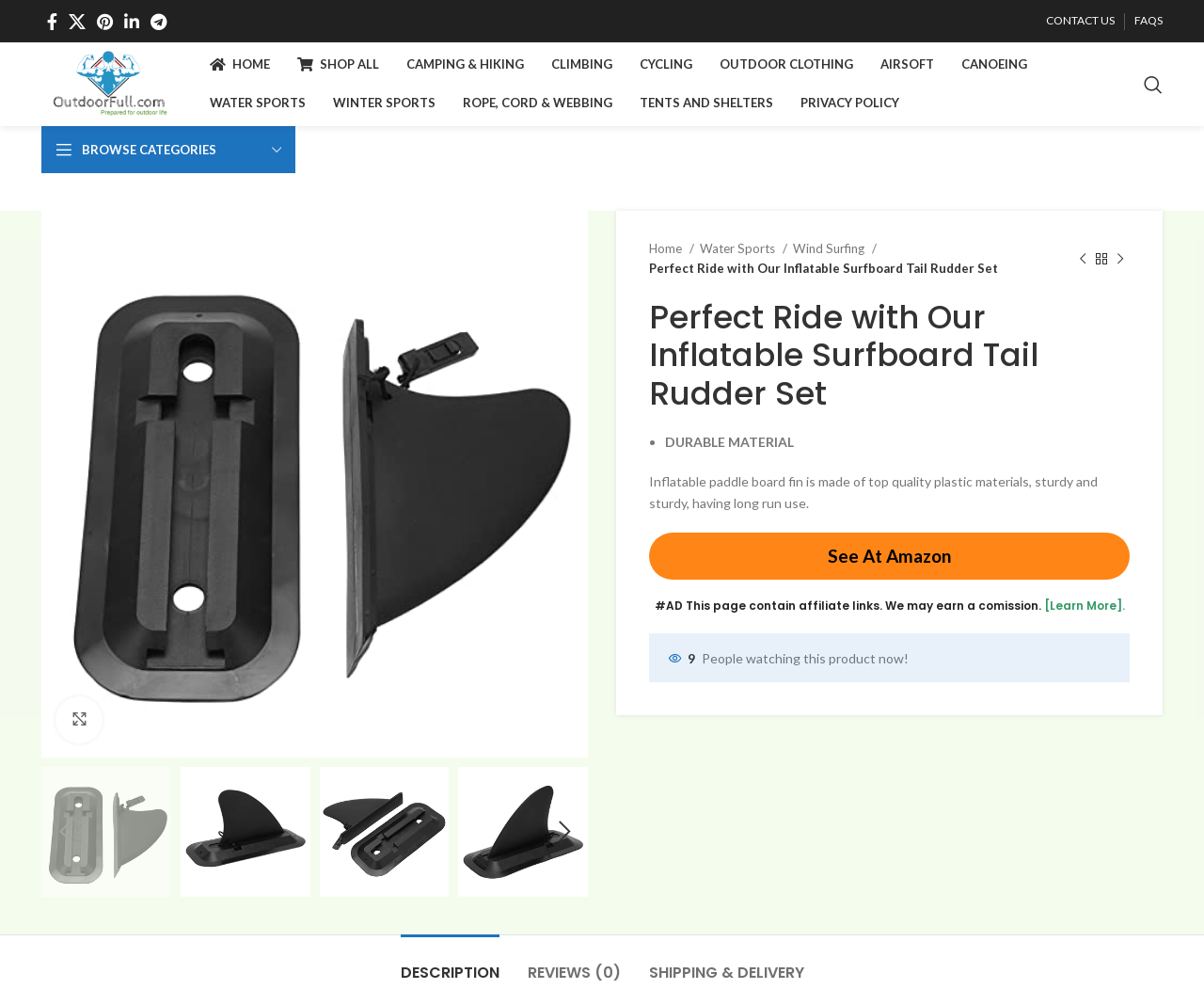Based on the image, give a detailed response to the question: What is the purpose of the button with the text '&#X1f6d2; See At Amazon'?

The button at coordinates [0.539, 0.53, 0.938, 0.577] has the text '&#X1f6d2; See At Amazon'. This suggests that the purpose of this button is to allow users to view the product on Amazon.